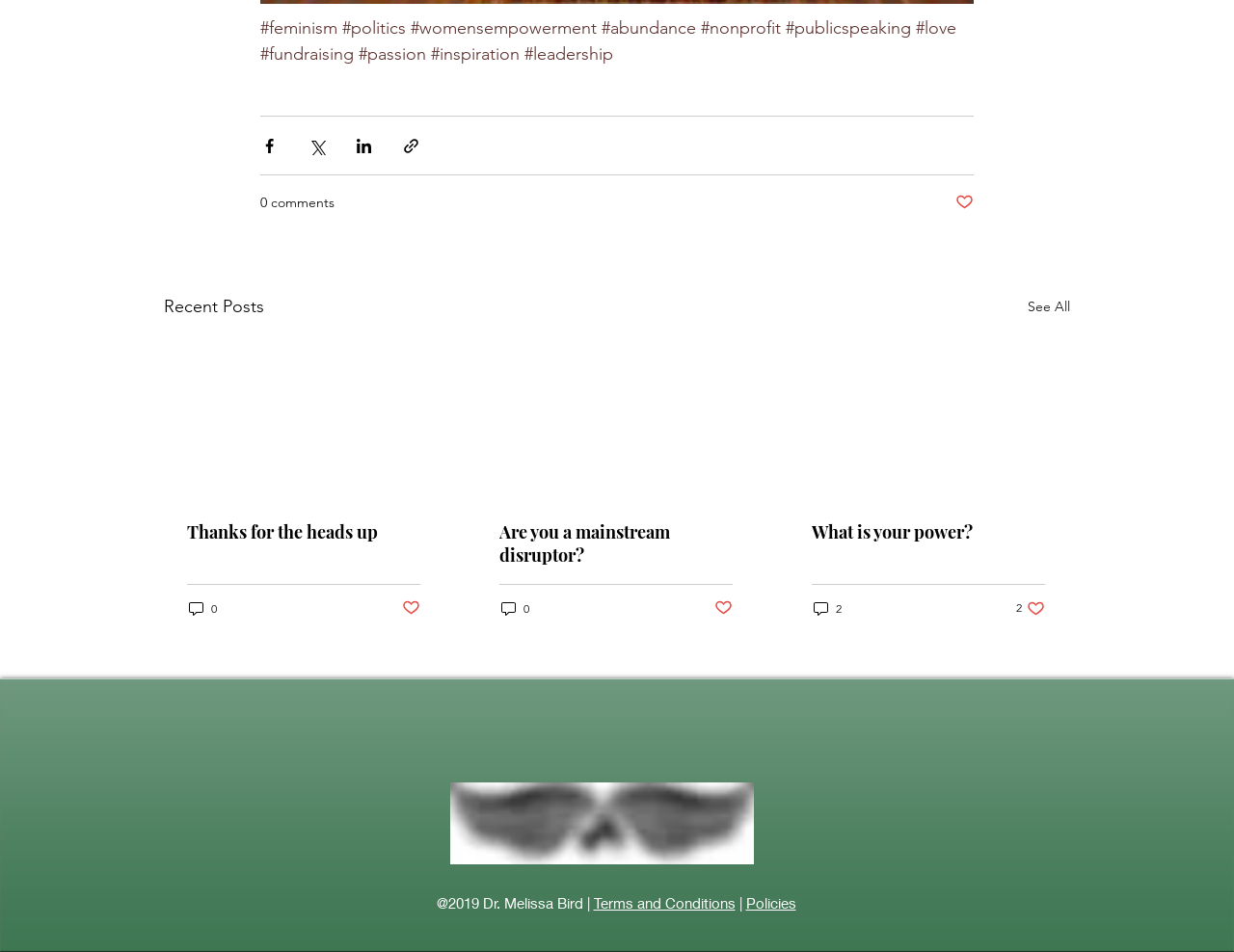Identify the bounding box coordinates of the region I need to click to complete this instruction: "Check the comments on the third post".

[0.658, 0.629, 0.684, 0.649]